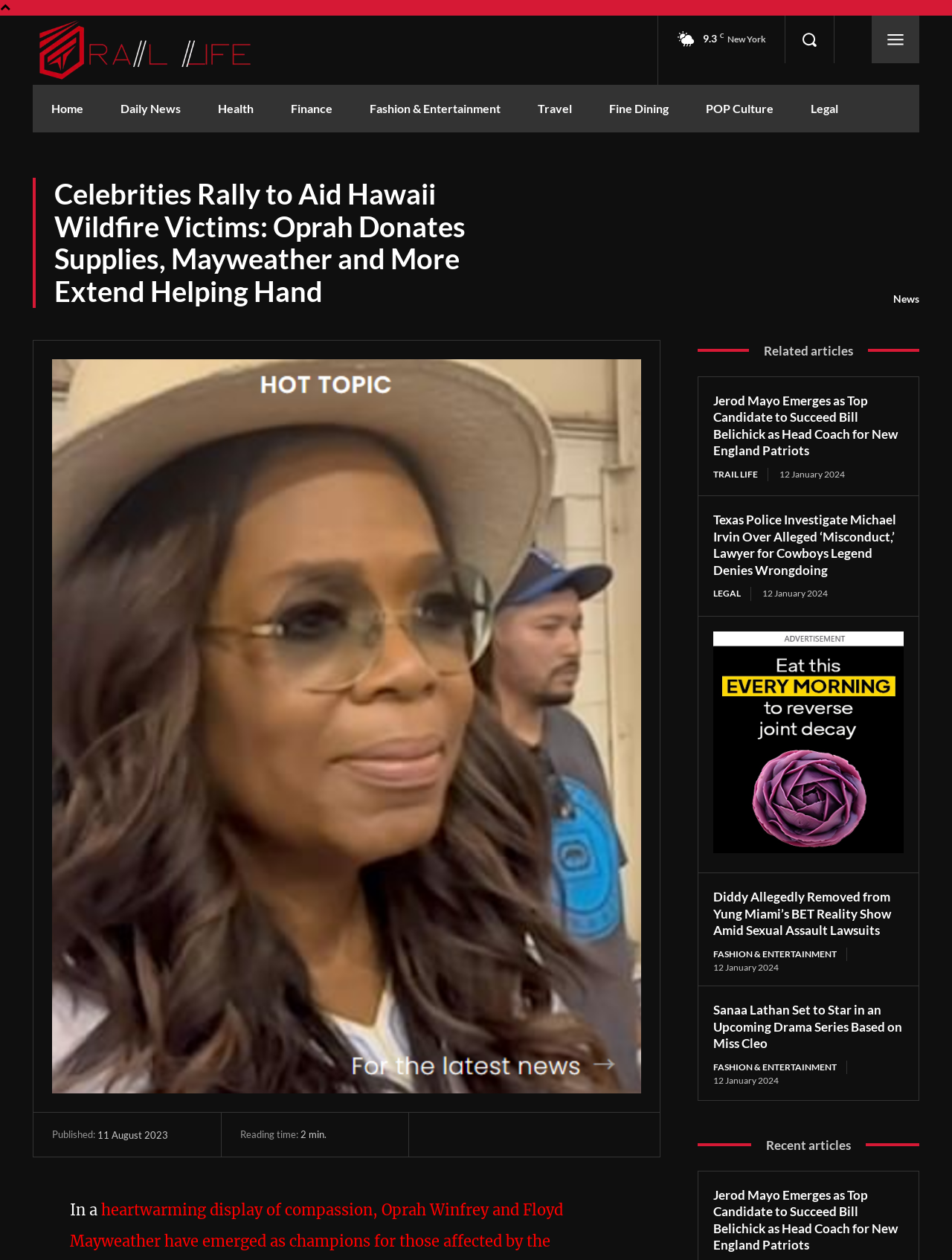Find the bounding box coordinates of the element to click in order to complete this instruction: "Go to 'Home' page". The bounding box coordinates must be four float numbers between 0 and 1, denoted as [left, top, right, bottom].

[0.034, 0.067, 0.107, 0.105]